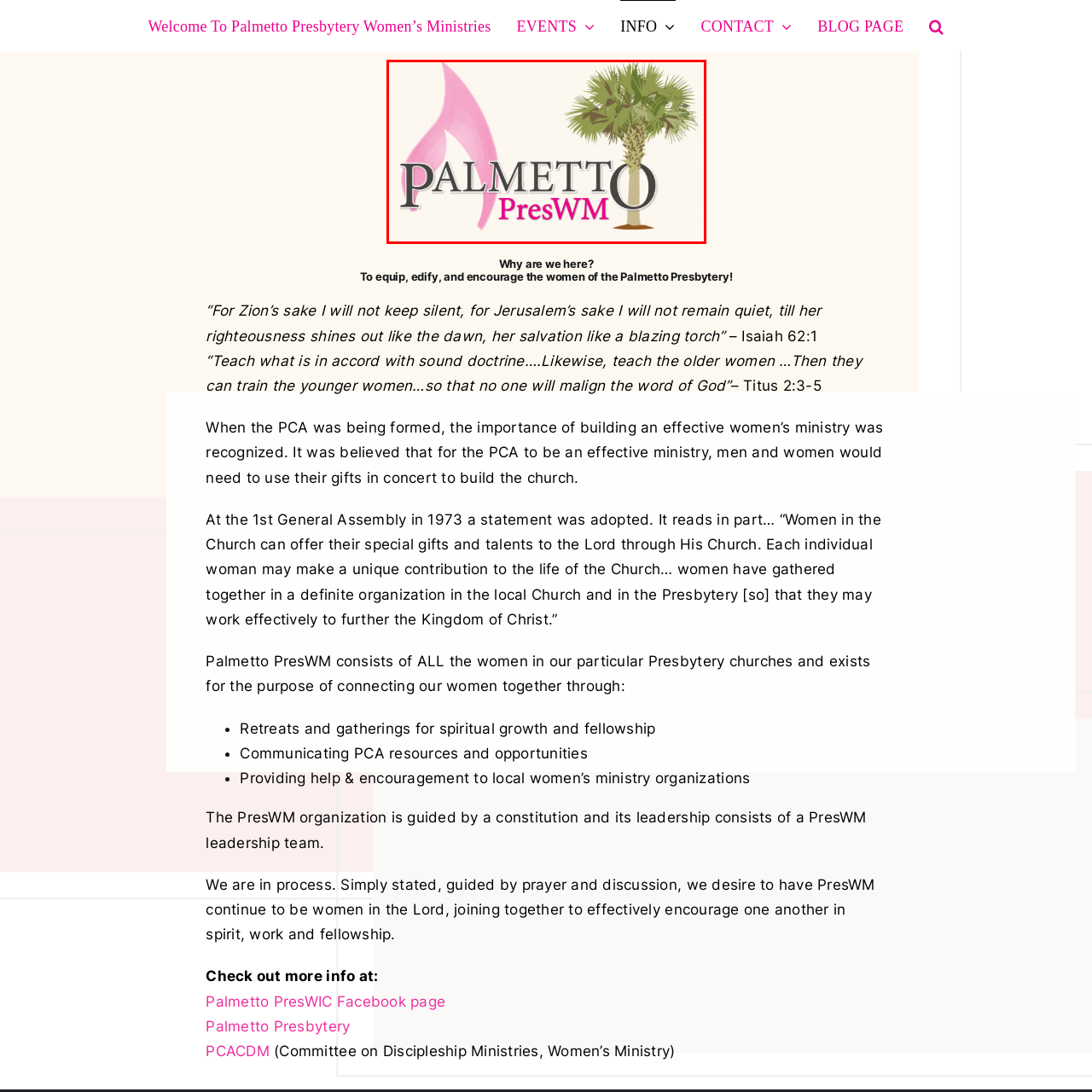Notice the image within the red frame, What does the stylized 'O' resemble?
 Your response should be a single word or phrase.

A palm tree